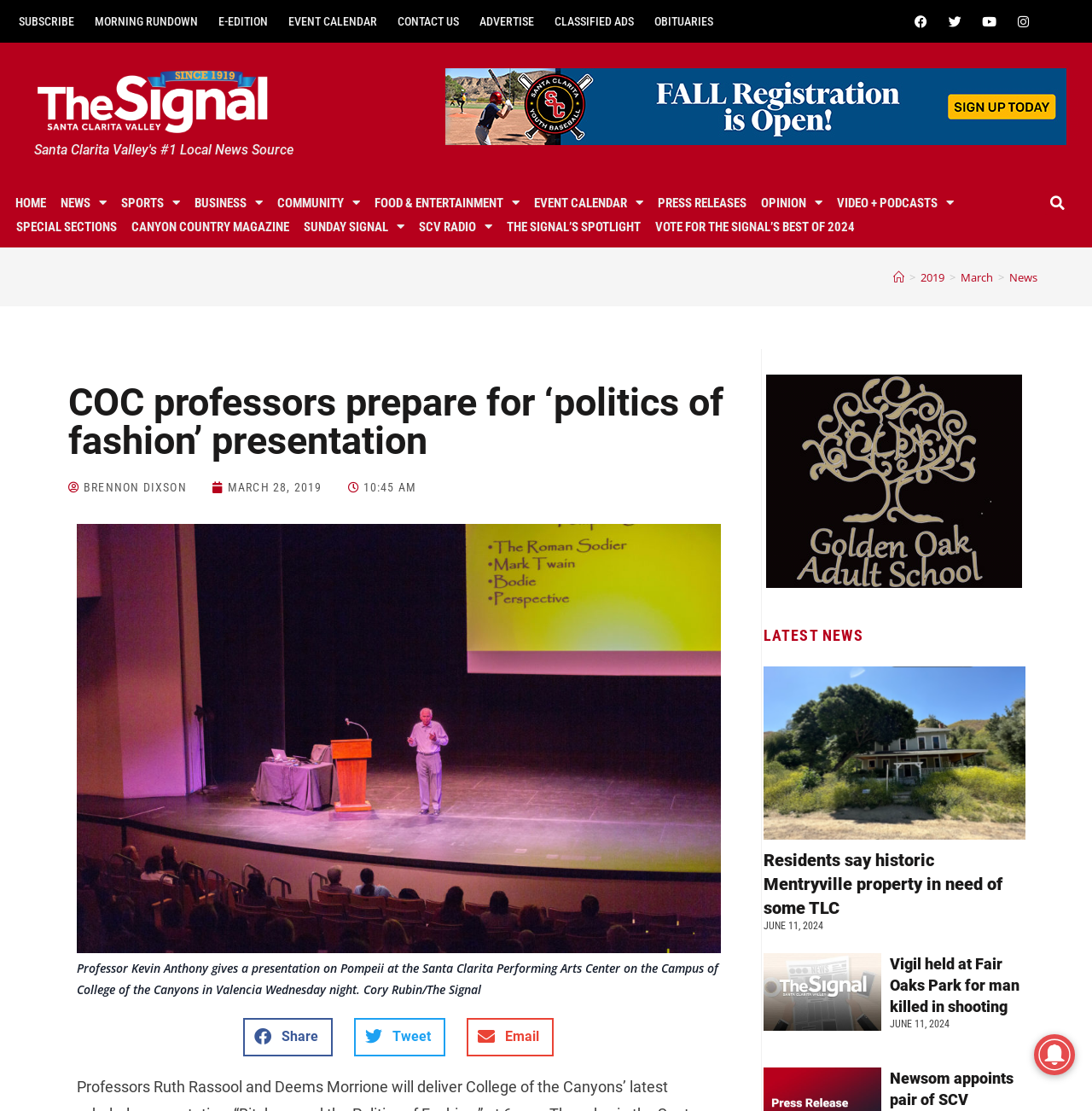What is the name of the local news source?
Answer the question with a detailed explanation, including all necessary information.

I found this answer by looking at the heading element with the text 'Santa Clarita Valley's #1 Local News Source' which is located at the top of the webpage.